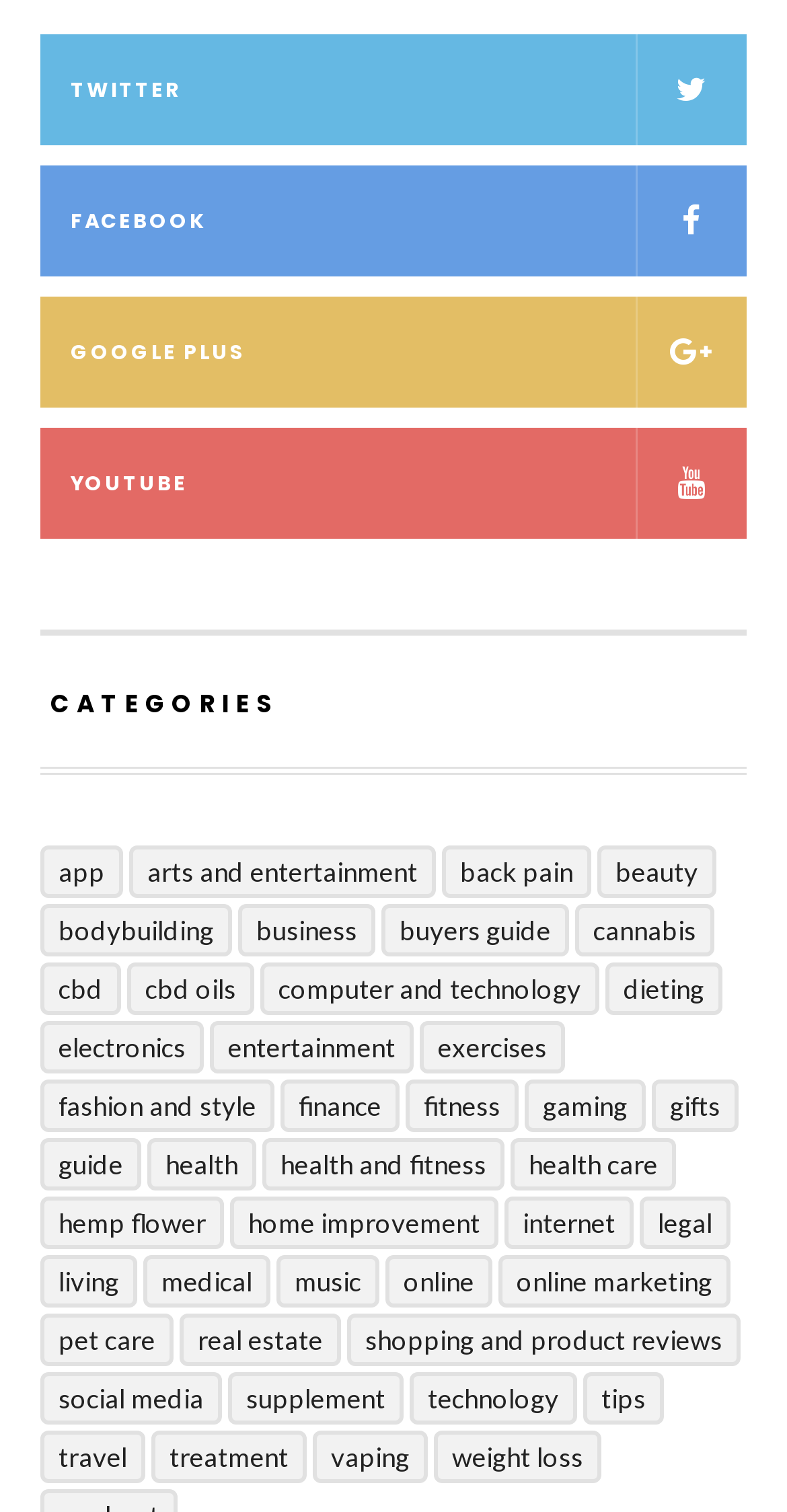Find the bounding box coordinates of the element to click in order to complete this instruction: "Learn about Pet Care". The bounding box coordinates must be four float numbers between 0 and 1, denoted as [left, top, right, bottom].

[0.051, 0.869, 0.221, 0.904]